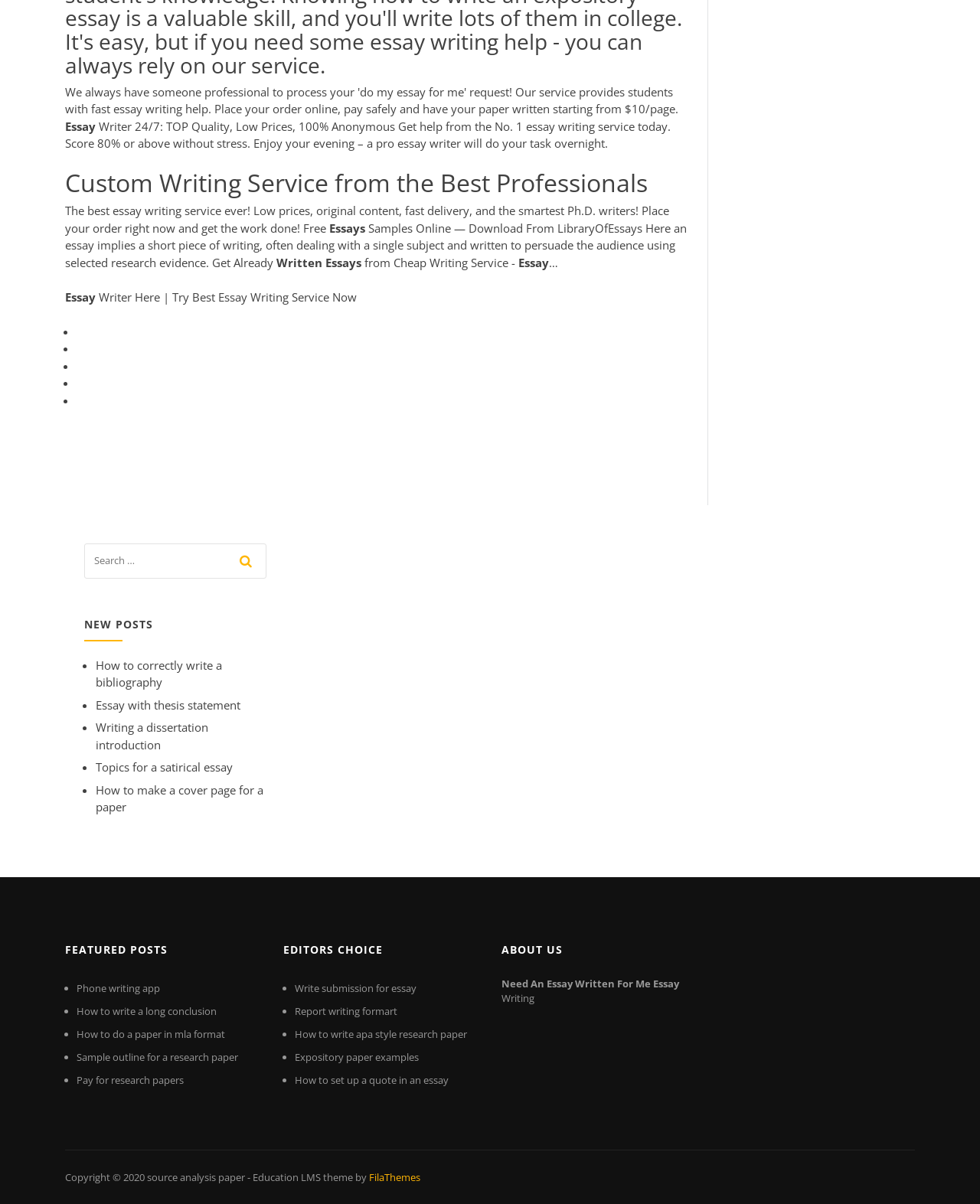How many featured posts are listed? Based on the screenshot, please respond with a single word or phrase.

5